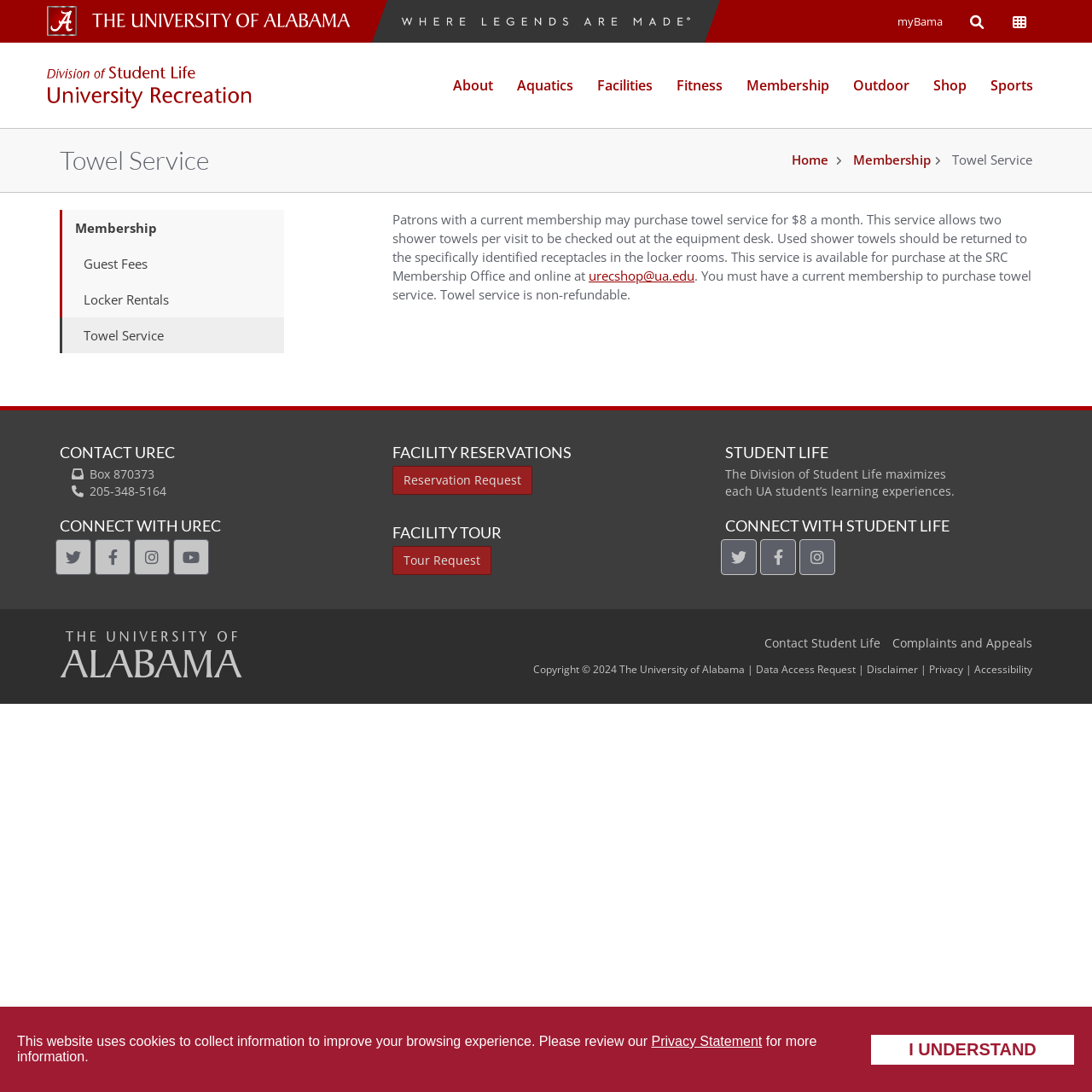Pinpoint the bounding box coordinates of the clickable element to carry out the following instruction: "request a facility tour."

[0.359, 0.5, 0.45, 0.526]